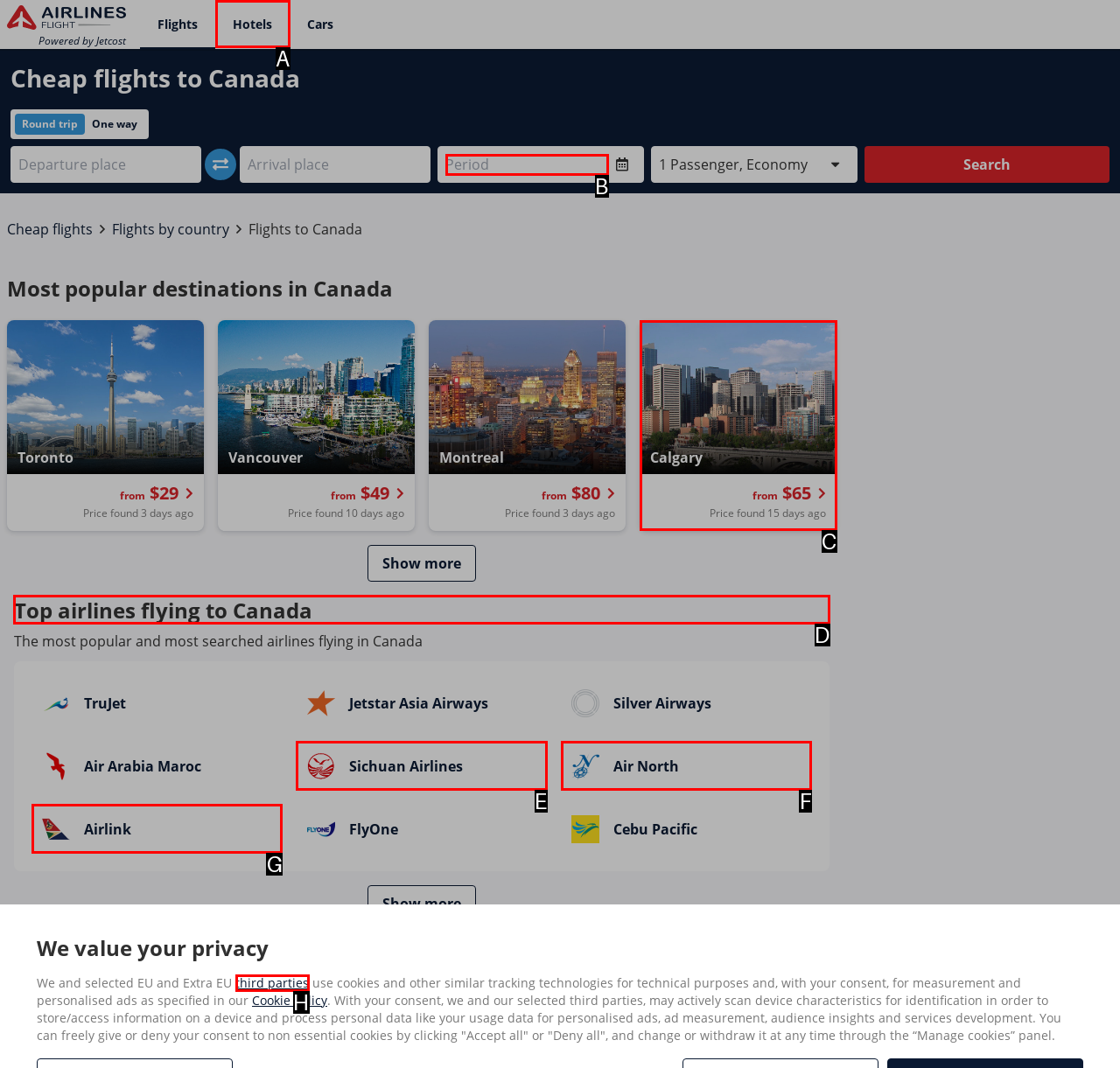Specify which HTML element I should click to complete this instruction: View top airlines flying to Canada Answer with the letter of the relevant option.

D